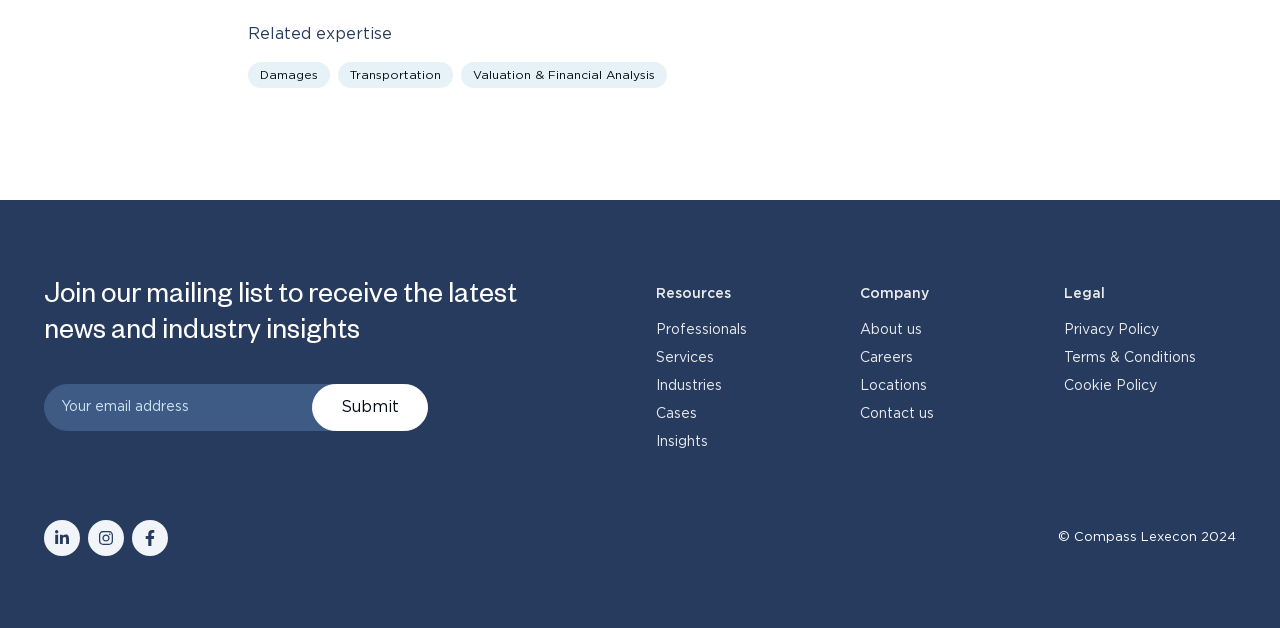Locate the bounding box coordinates of the clickable area to execute the instruction: "Follow on LinkedIn". Provide the coordinates as four float numbers between 0 and 1, represented as [left, top, right, bottom].

[0.034, 0.828, 0.062, 0.885]